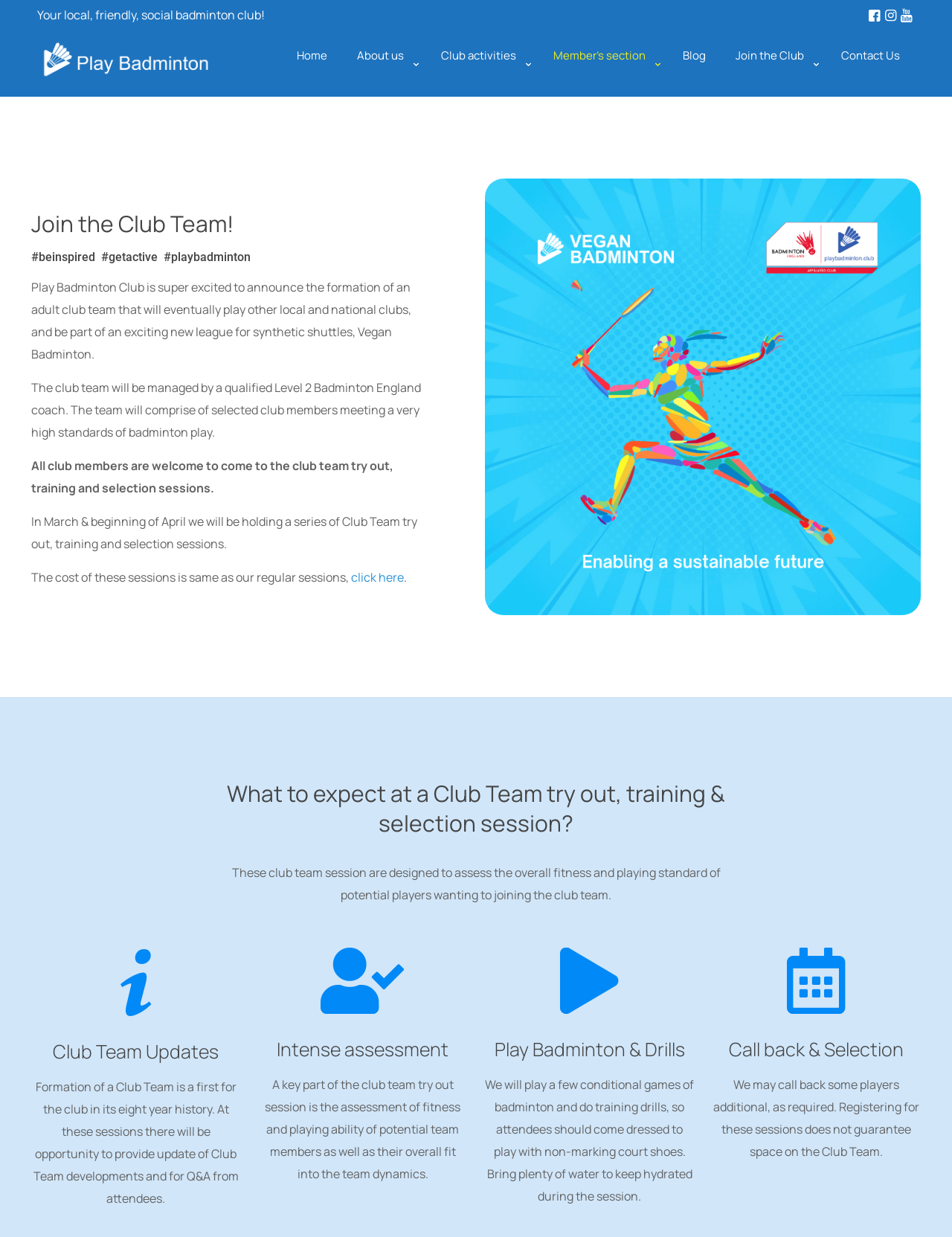Determine the bounding box coordinates of the clickable element necessary to fulfill the instruction: "Visit The Tank Museum". Provide the coordinates as four float numbers within the 0 to 1 range, i.e., [left, top, right, bottom].

None